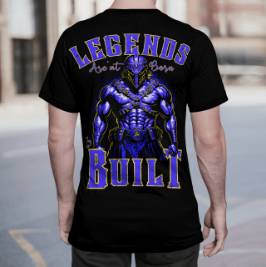Provide an in-depth description of the image.

This image showcases a striking black T-shirt with the bold text "LEGENDS Aren't Born They Are BUILT" prominently displayed across the back. The design features a muscular, armored figure in striking blue and purple tones, emphasizing strength and resilience. The T-shirt exudes a motivational vibe, appealing to individuals who value hard work and dedication. Its eye-catching graphics and powerful message make it a standout choice for casual wear, perfect for those seeking to inspire others while showcasing their style. This shirt is part of the BILLIONAIRE EGO collection, which focuses on delivering unique, high-quality apparel.